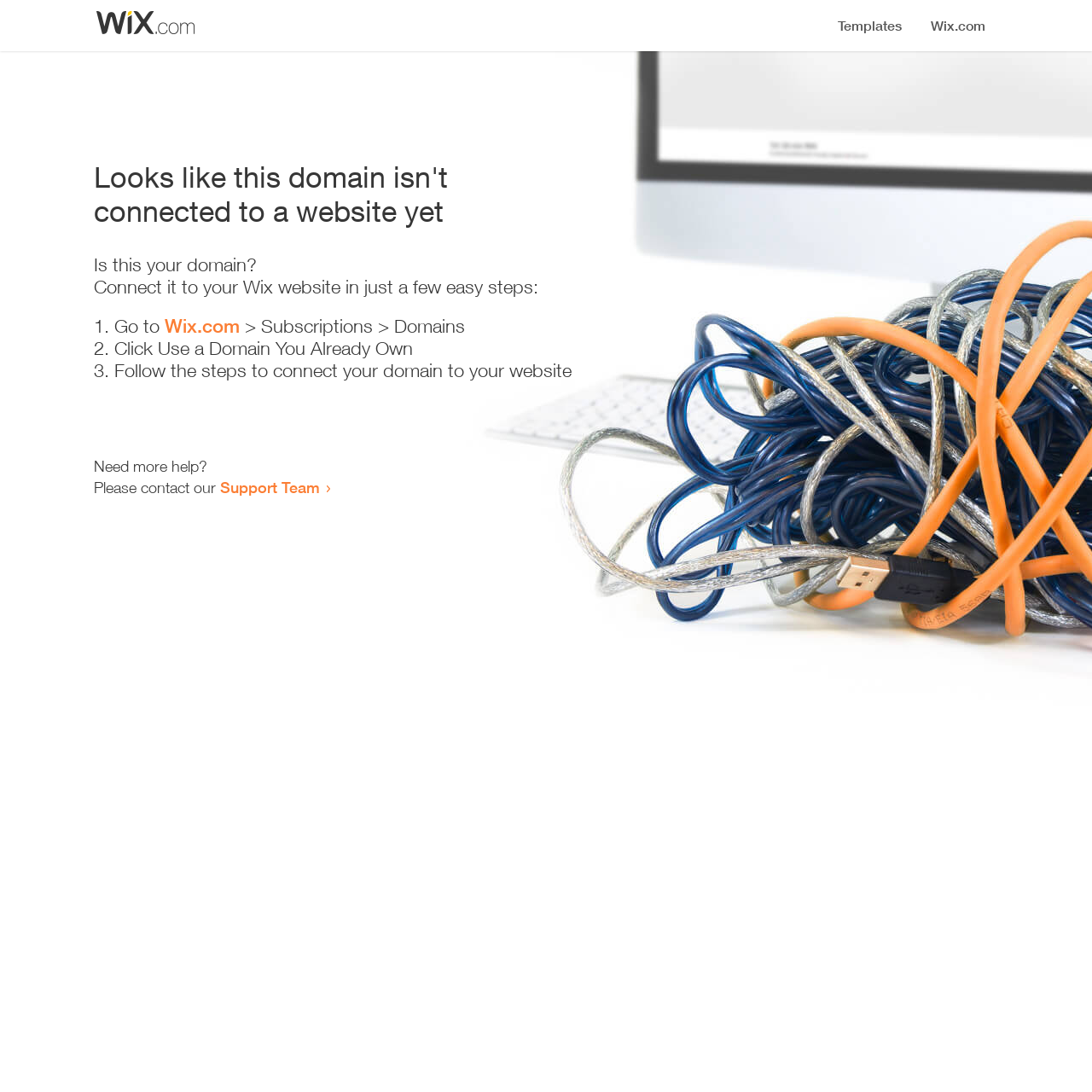Provide your answer to the question using just one word or phrase: What should I do if I need more help?

Contact Support Team